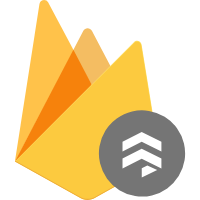Describe in detail everything you see in the image.

The image features the Google Firestore logo, characterized by a stylized flame design in vibrant orange and yellow hues. This emblem symbolizes the platform's capability as a managed NoSQL document database within Google Cloud. Often recognized for its features like auto-scaling, real-time updates, and offline synchronization, Google Firestore is pivotal for developers needing to store and manage structured and unstructured data efficiently. The logo serves as a representation of the innovative solutions provided by Google Firestore, particularly in contexts where seamless data operations are essential.